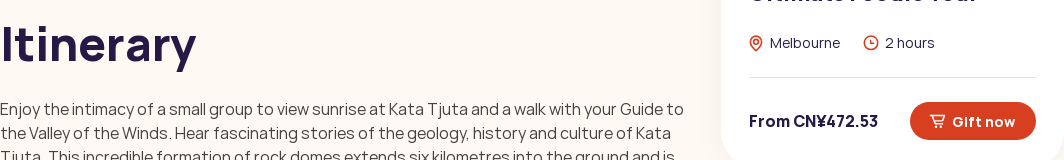Refer to the image and provide a thorough answer to this question:
What is the minimum cost of the tour?

The pricing information in the caption indicates that the experience starts at CN¥472.53, which is the minimum cost that travelers can expect to pay for this guided tour.